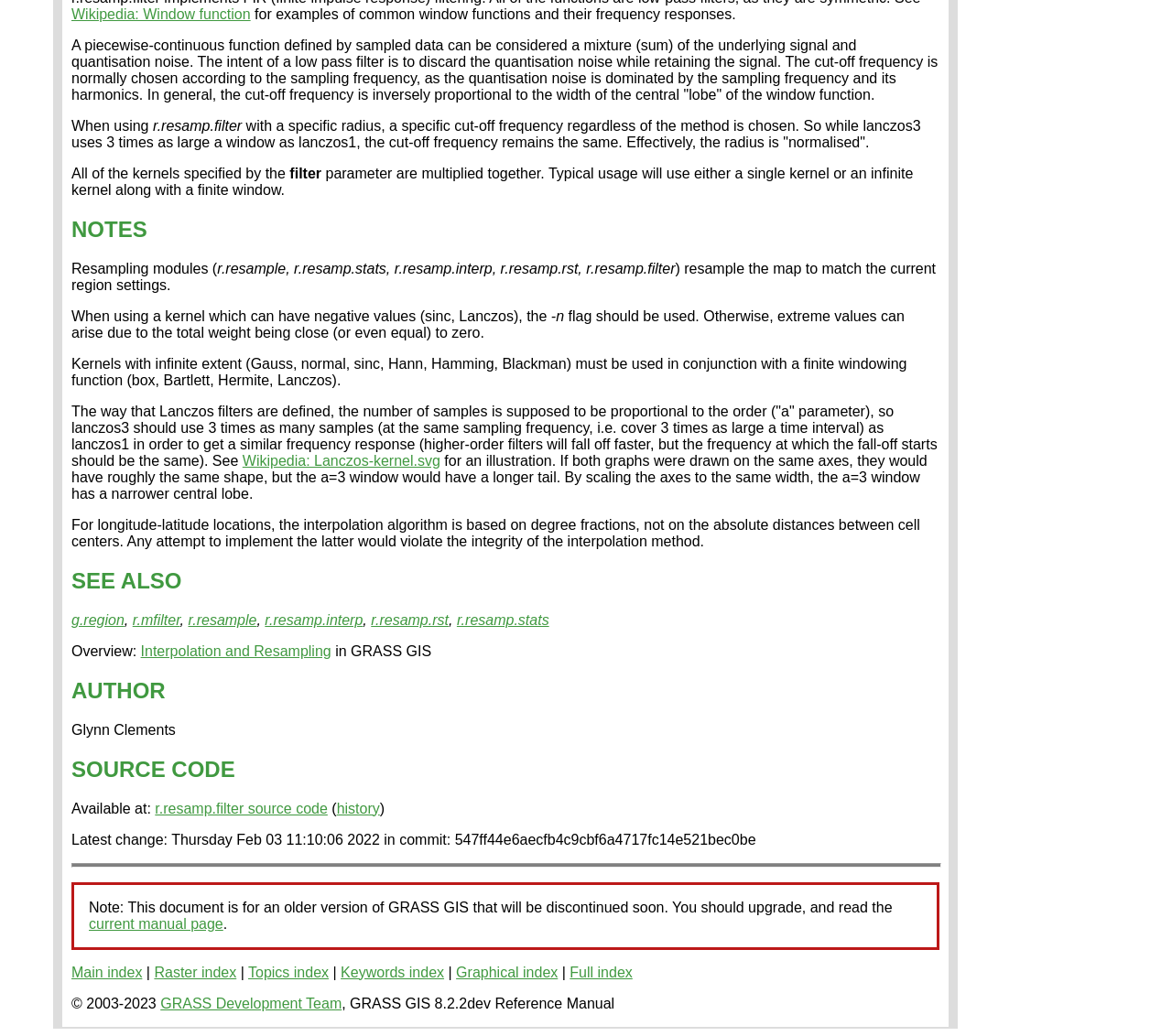Give the bounding box coordinates for the element described as: "Shahab Ahmed".

None